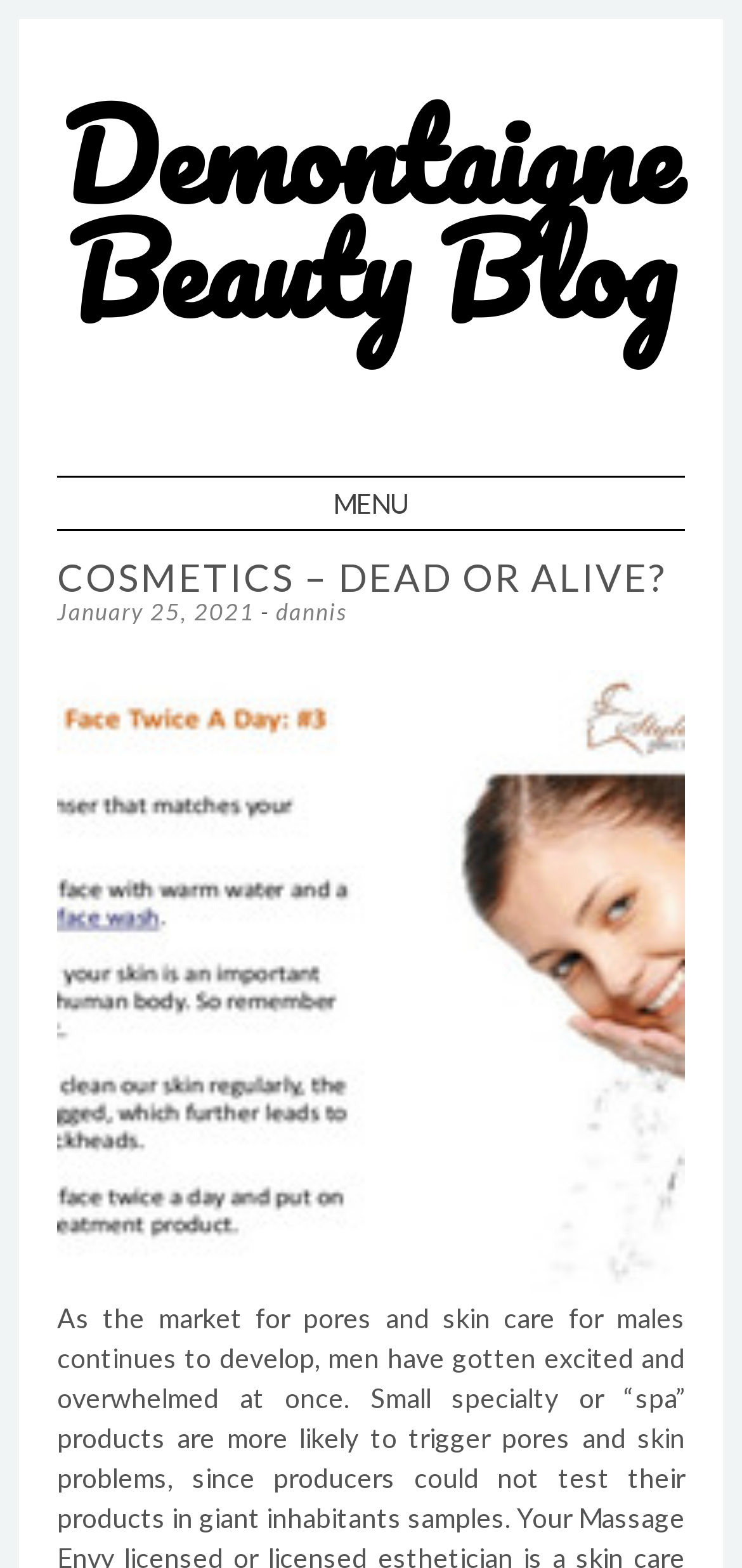Locate the primary heading on the webpage and return its text.

Demontaigne Beauty Blog